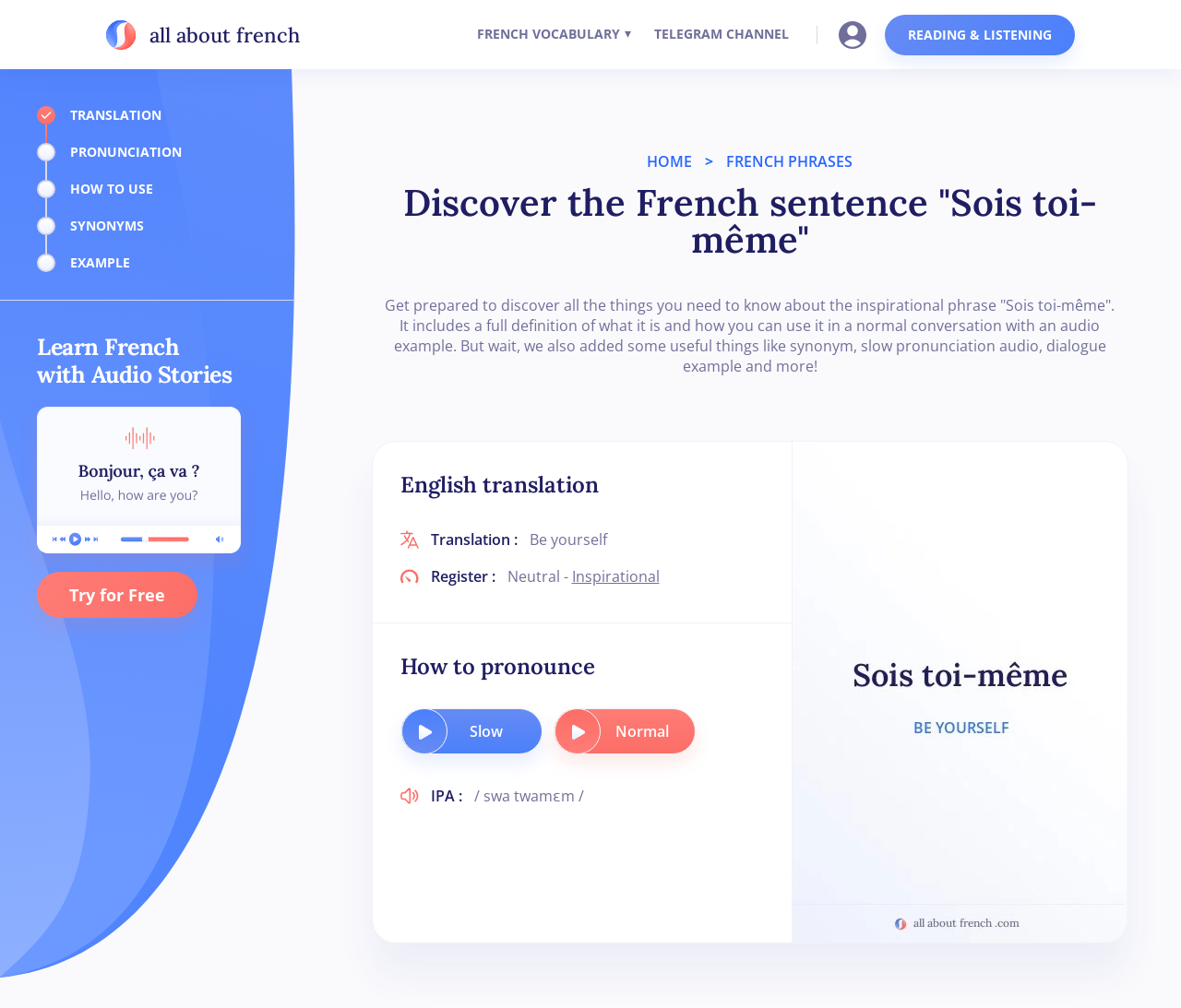Please identify the bounding box coordinates of where to click in order to follow the instruction: "Click the 'All About French Logo' link".

[0.09, 0.02, 0.254, 0.049]